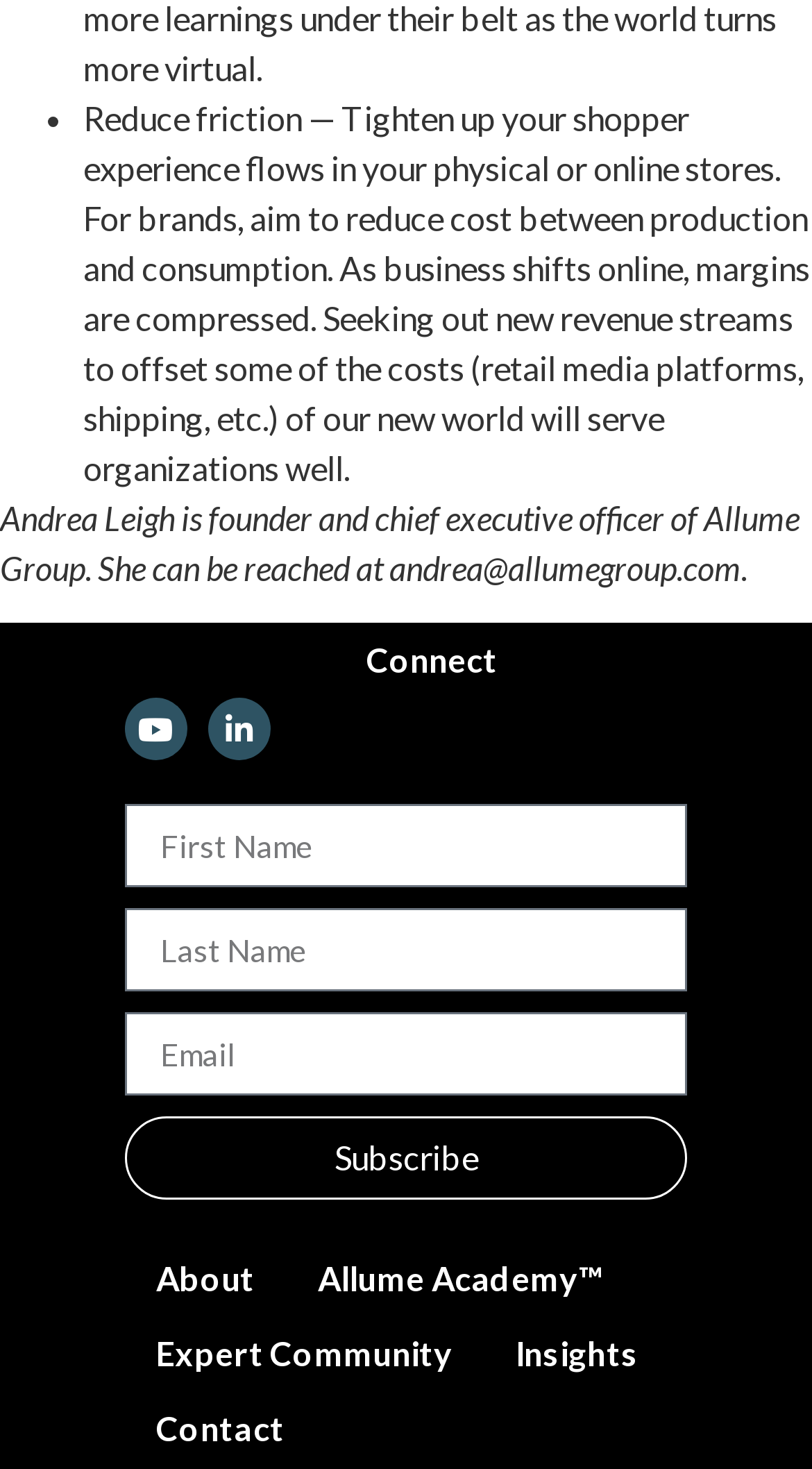Identify the bounding box coordinates for the UI element described as: "Allume Academy™". The coordinates should be provided as four floats between 0 and 1: [left, top, right, bottom].

[0.353, 0.845, 0.782, 0.896]